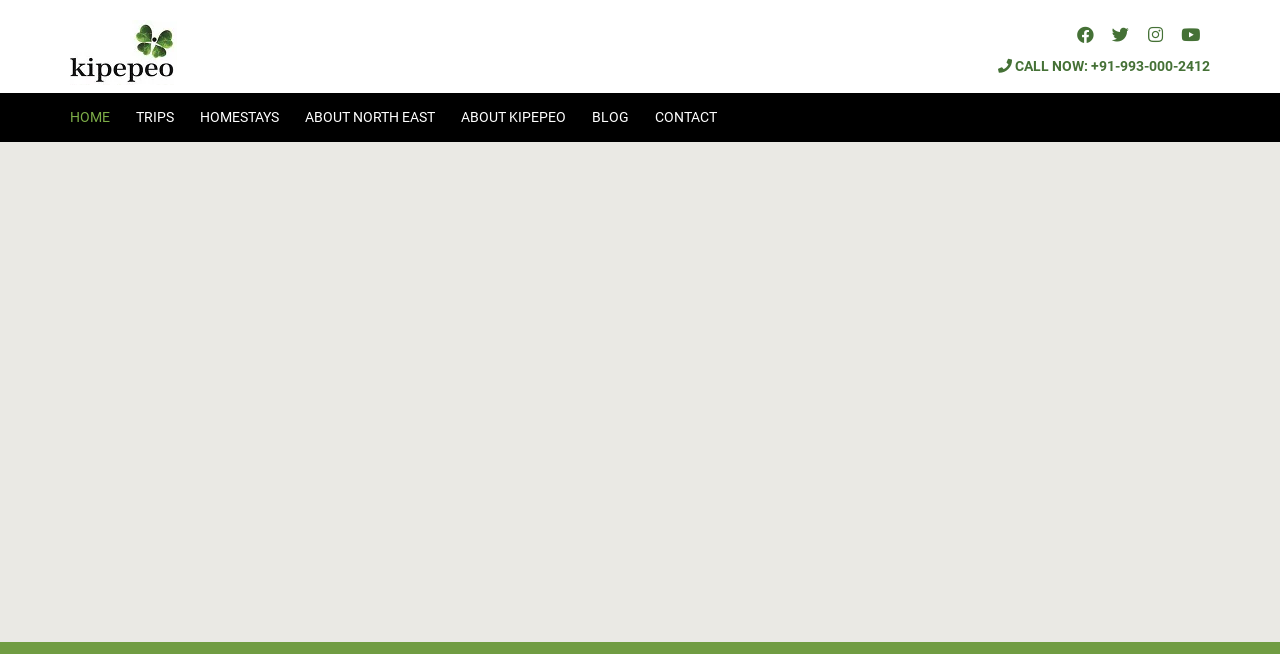Respond with a single word or phrase to the following question: What is the phone number to call for inquiry?

+91-993-000-2412